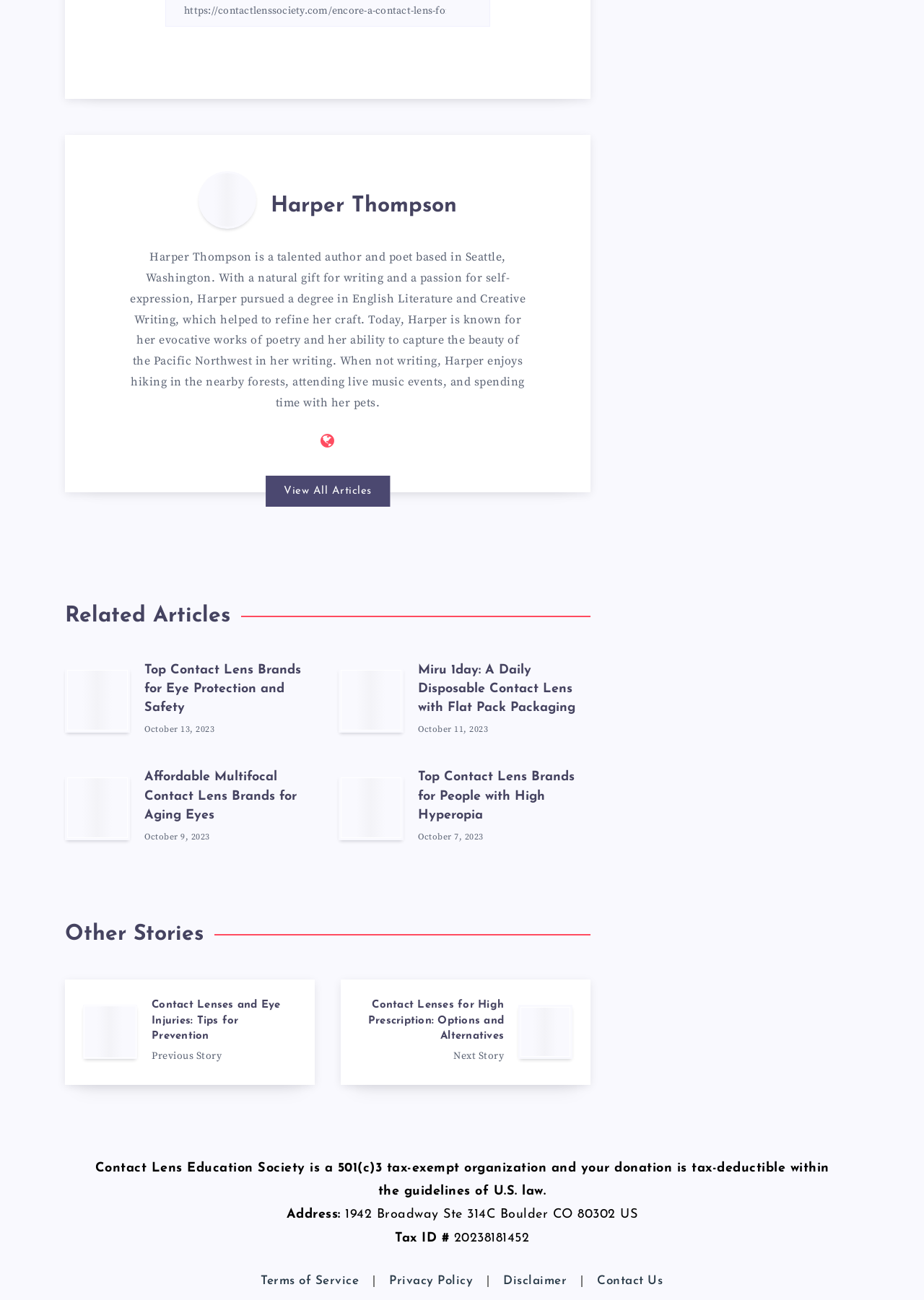Locate the bounding box coordinates of the clickable element to fulfill the following instruction: "Enter your name". Provide the coordinates as four float numbers between 0 and 1 in the format [left, top, right, bottom].

None